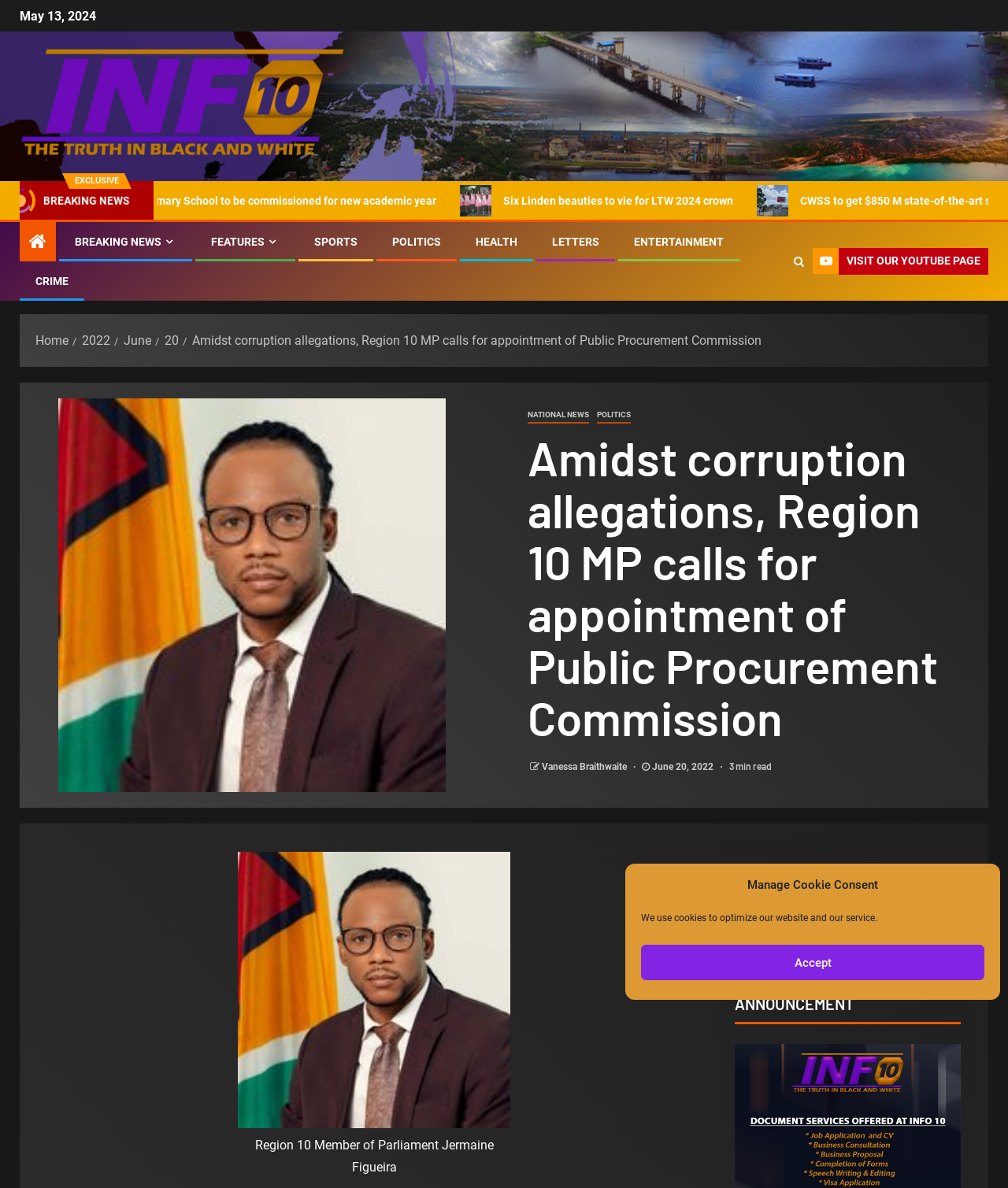What is the date of the news article?
Look at the image and construct a detailed response to the question.

I found the date of the news article by looking at the static text element that says 'June 20, 2022' which is located below the title of the article.